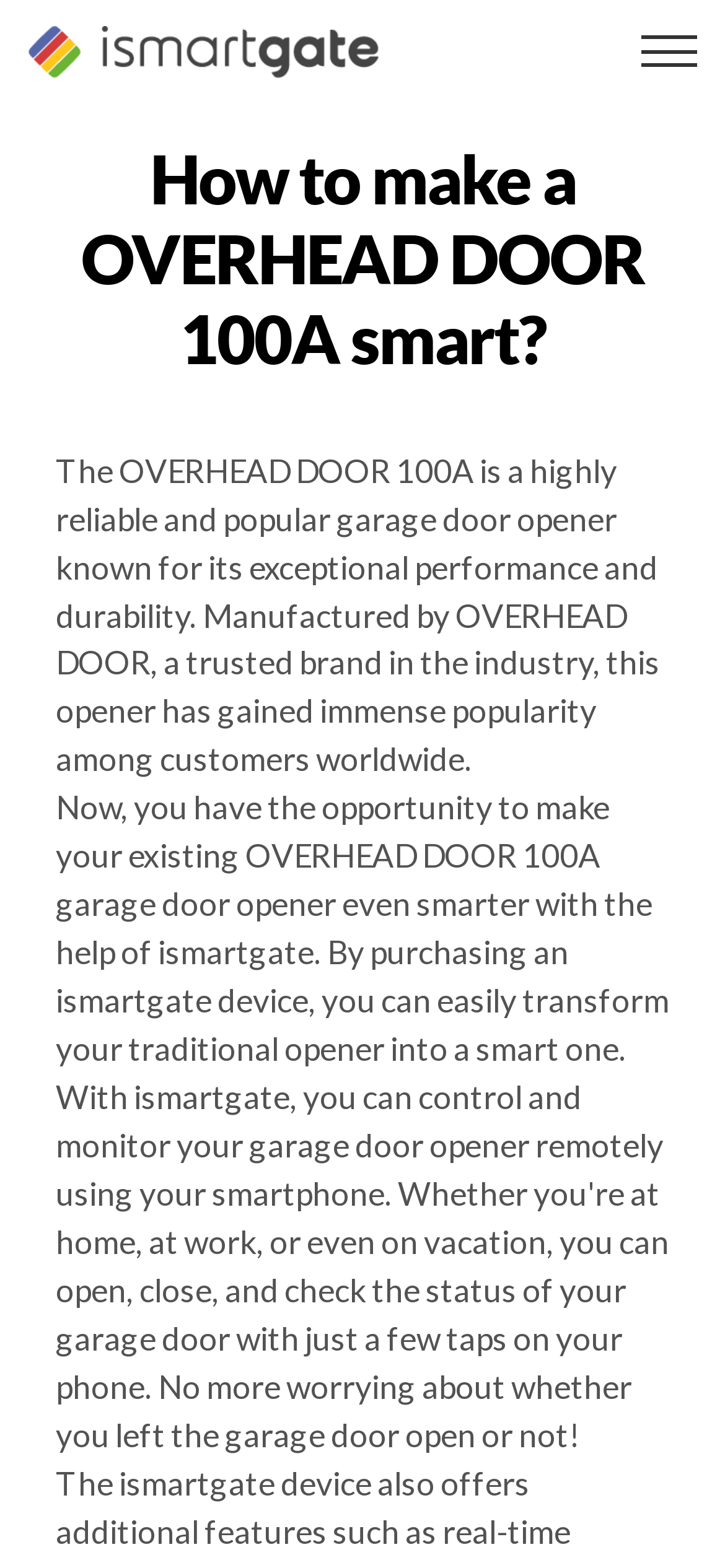Bounding box coordinates are specified in the format (top-left x, top-left y, bottom-right x, bottom-right y). All values are floating point numbers bounded between 0 and 1. Please provide the bounding box coordinate of the region this sentence describes: Okay, thank you

[0.051, 0.028, 0.342, 0.06]